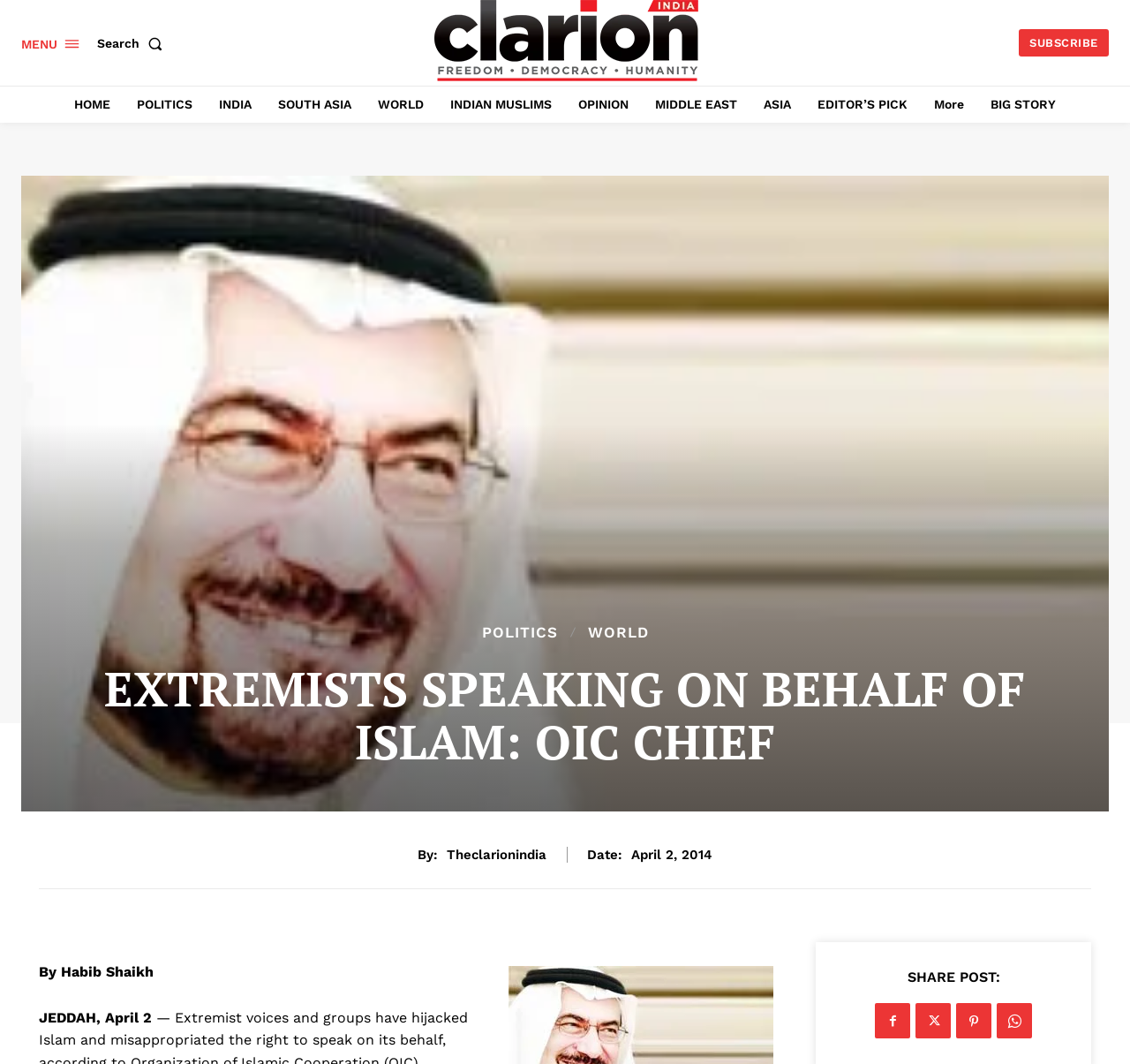Give a concise answer of one word or phrase to the question: 
Who is the author of the article?

Habib Shaikh